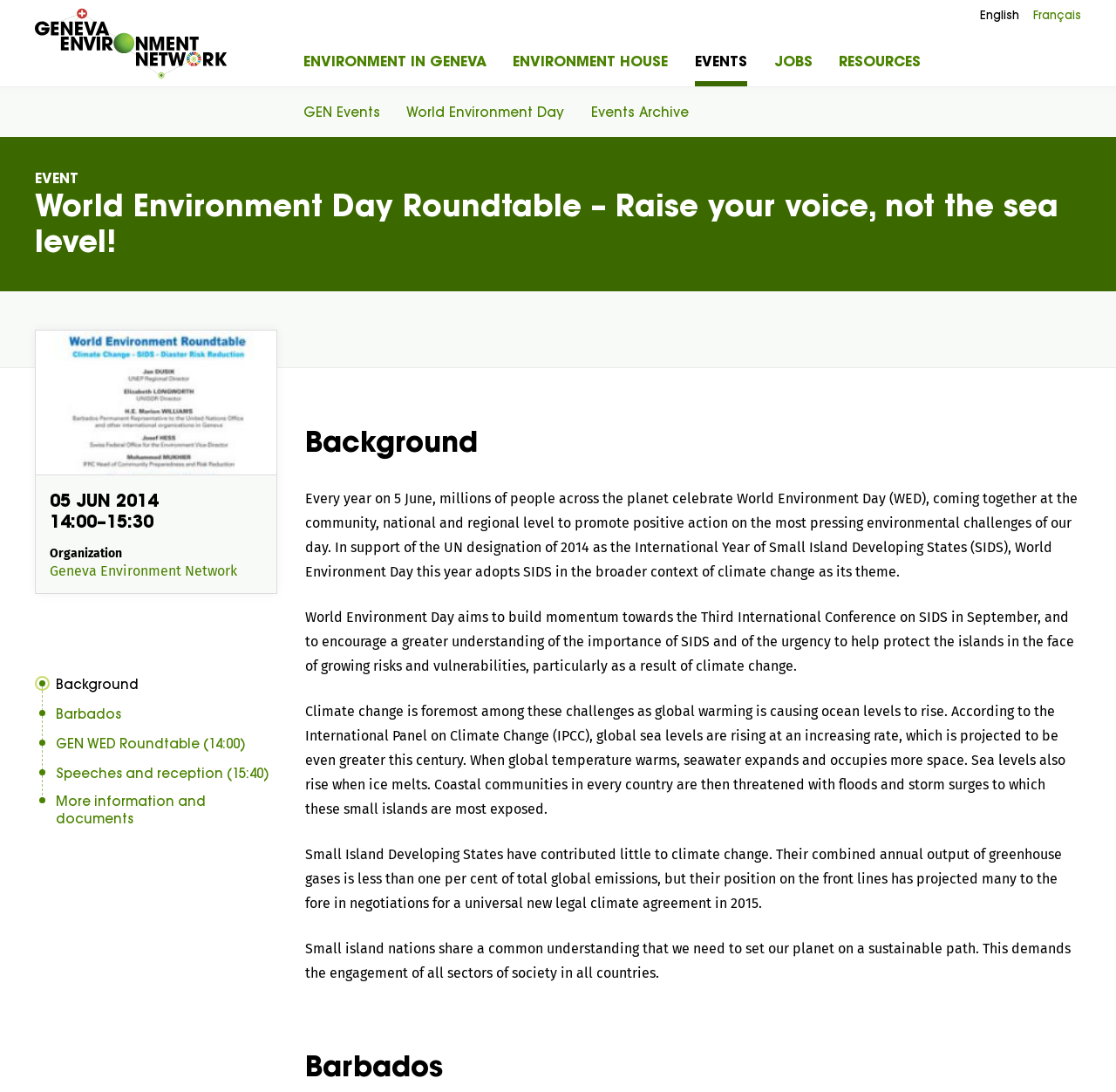Identify the bounding box coordinates of the section that should be clicked to achieve the task described: "View World Environment Day events".

[0.364, 0.08, 0.506, 0.126]